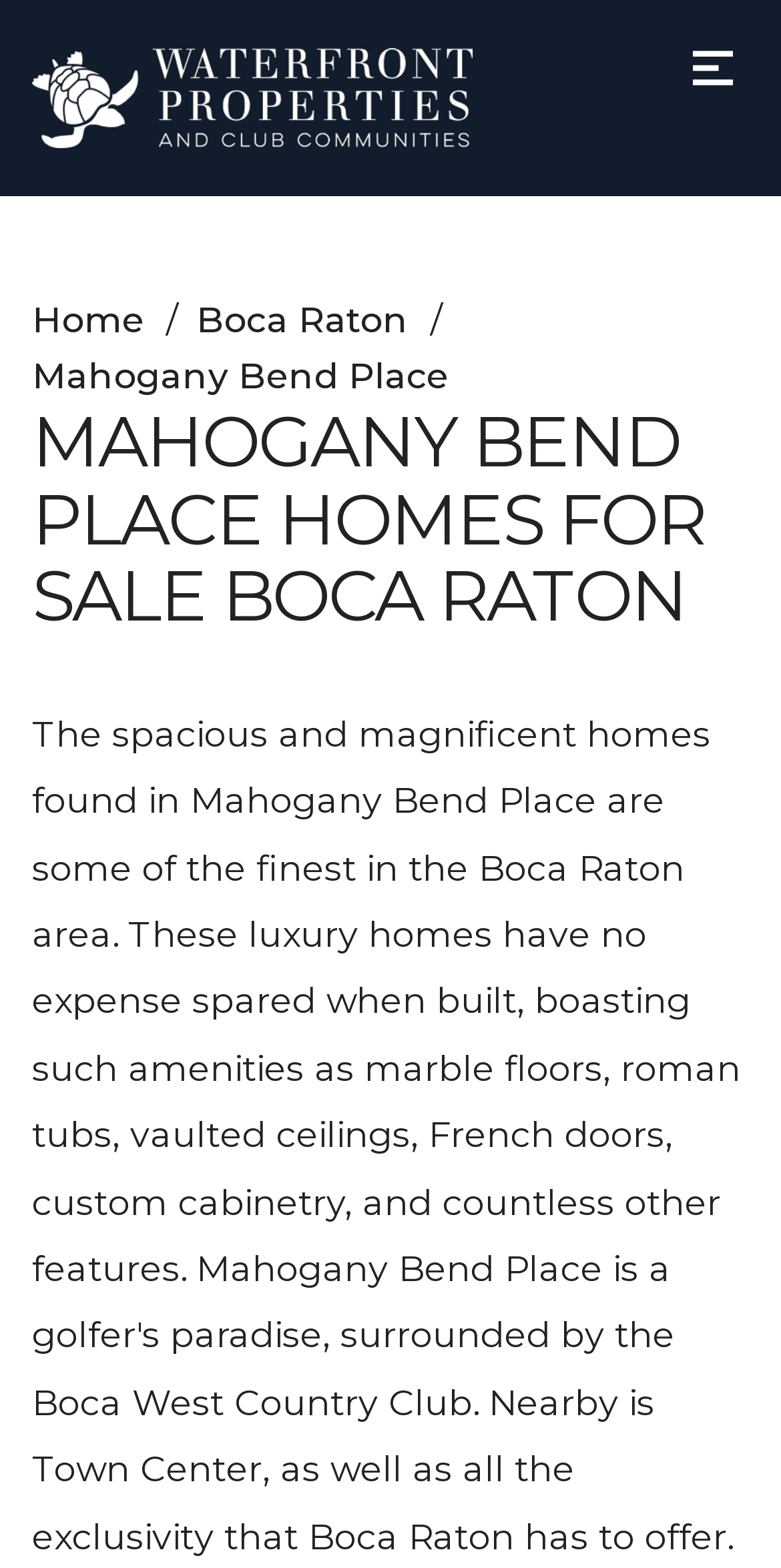What is the name of the community?
Kindly offer a comprehensive and detailed response to the question.

Based on the webpage, I can see that the heading 'MAHOGANY BEND PLACE HOMES FOR SALE BOCA RATON' is a prominent element, indicating that the webpage is focused on Mahogany Bend Place. Therefore, the name of the community is Mahogany Bend Place.